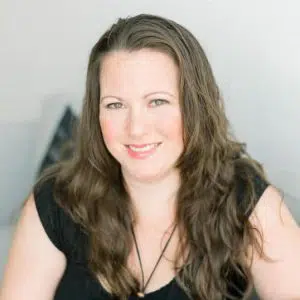What is the focus of Nicole's work at Gracefully Abundant?
Based on the image, answer the question in a detailed manner.

According to the caption, Nicole's work at Gracefully Abundant focuses on empowering readers through her experiences and knowledge, suggesting that her platform is dedicated to inspiring and educating individuals to take control of their lives.